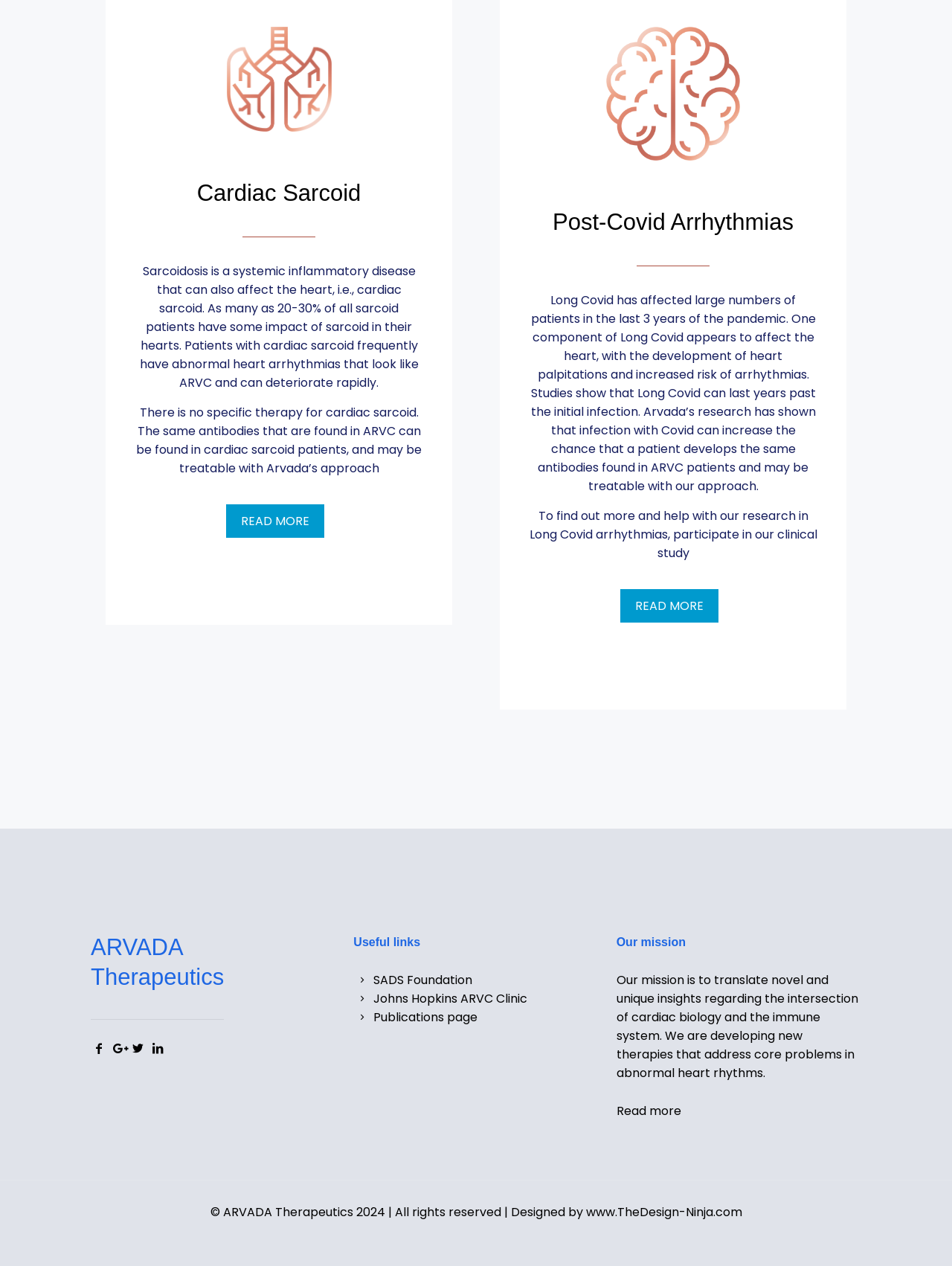What is the purpose of Arvada's approach?
Use the image to answer the question with a single word or phrase.

Treatable with Arvada's approach